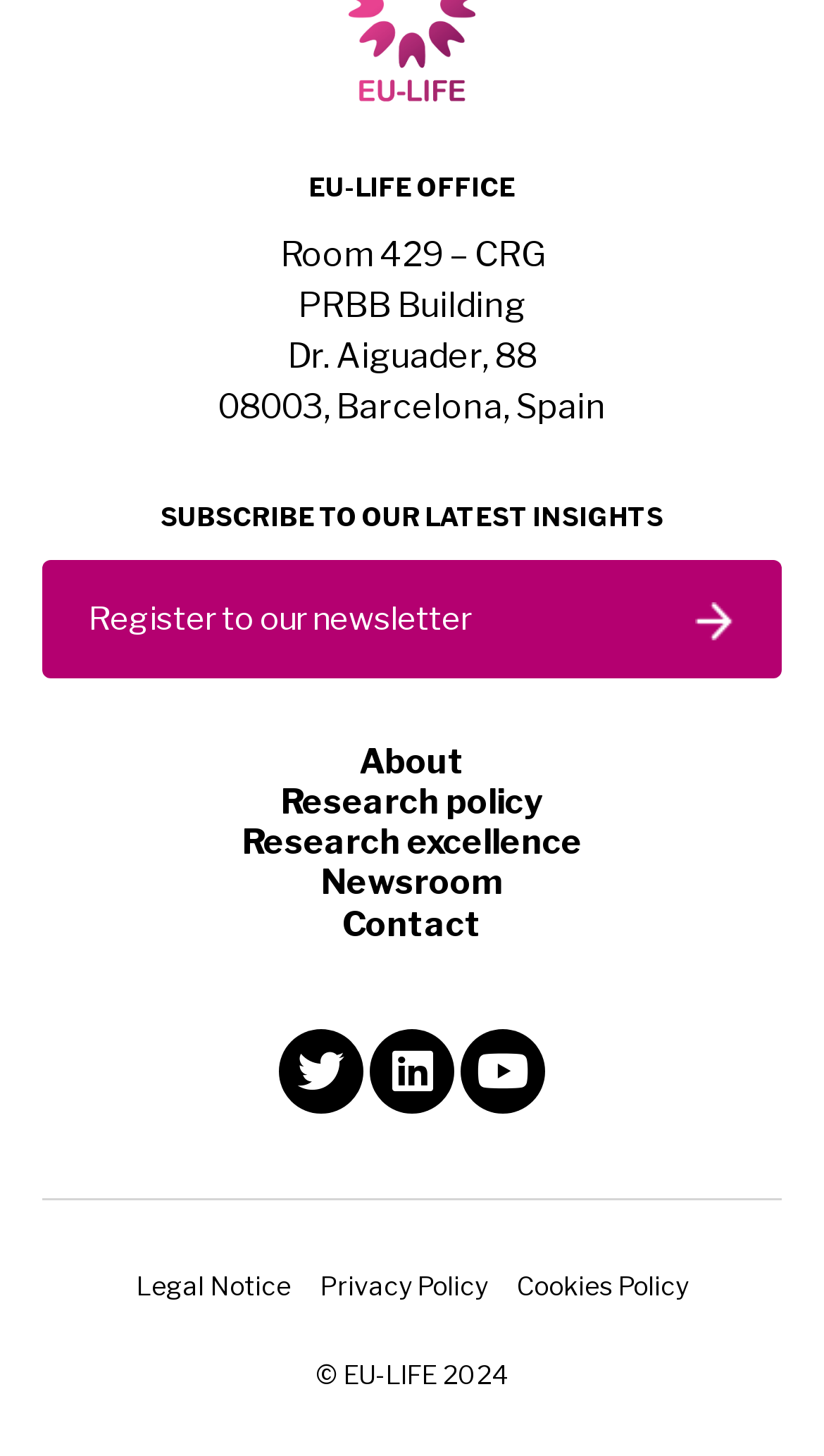What is the copyright year of EU-LIFE?
Based on the image, provide your answer in one word or phrase.

2024